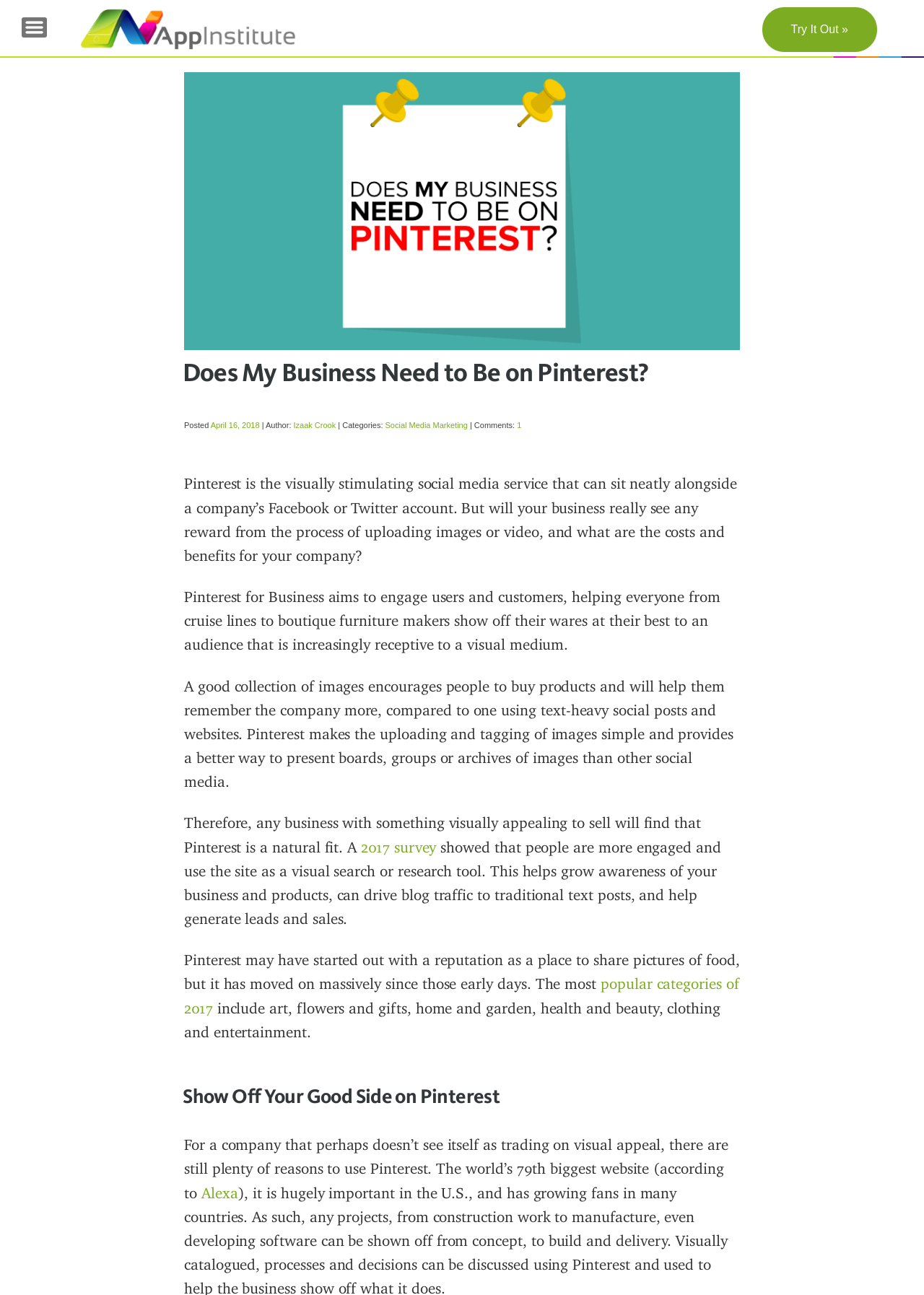Locate the bounding box of the UI element described in the following text: "Skip to content".

[0.336, 0.006, 0.419, 0.019]